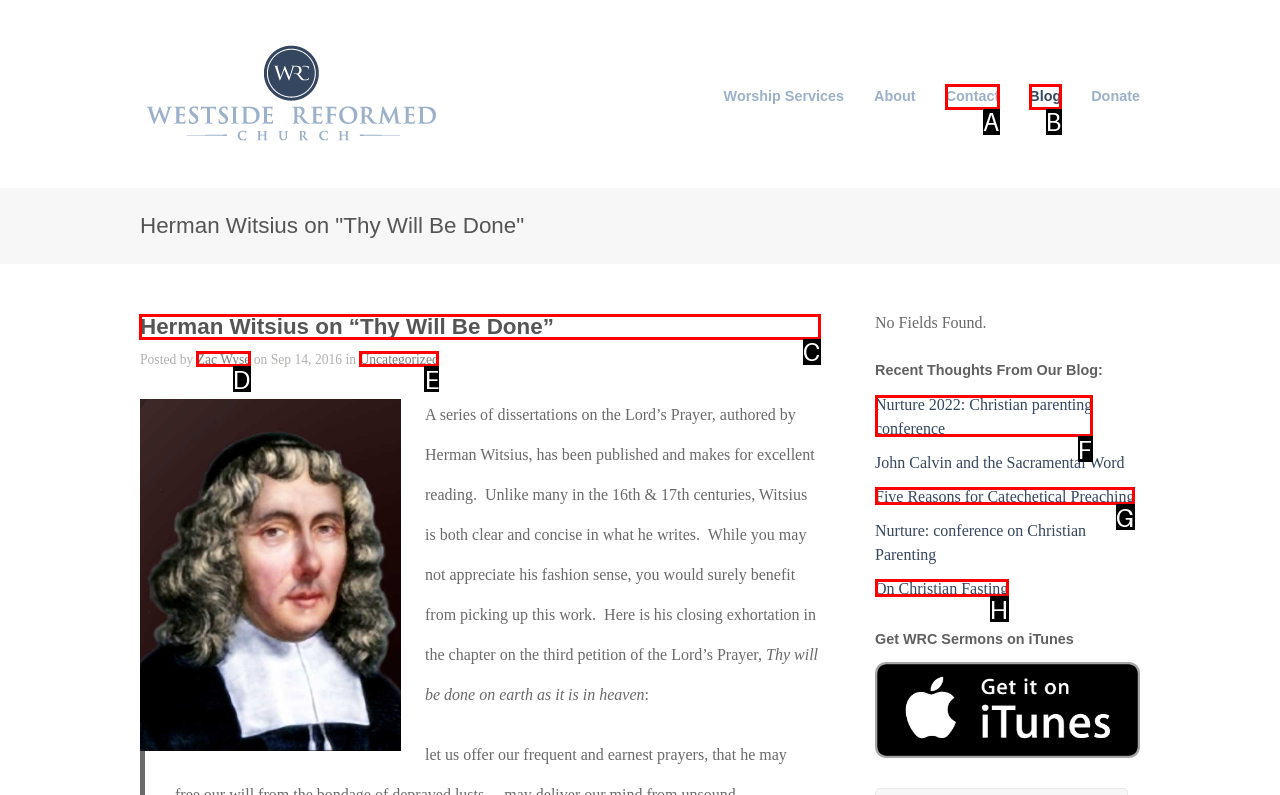Choose the HTML element you need to click to achieve the following task: Read the blog post 'Herman Witsius on “Thy Will Be Done”'
Respond with the letter of the selected option from the given choices directly.

C